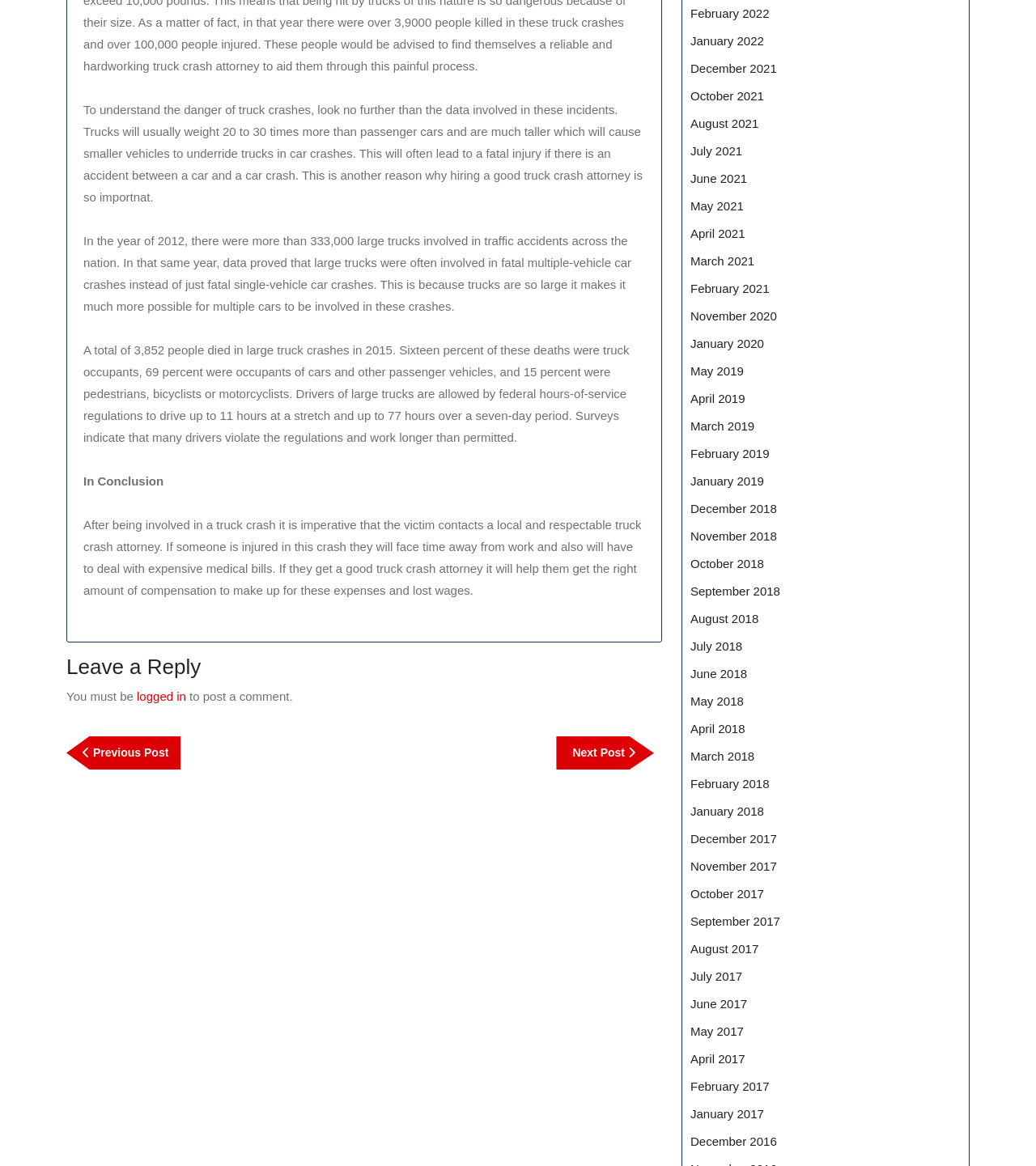How many people died in large truck crashes in 2015?
Can you provide a detailed and comprehensive answer to the question?

According to the text, in 2015, a total of 3,852 people died in large truck crashes. This statistic is provided to emphasize the severity of the problem and the importance of taking action to prevent such accidents.